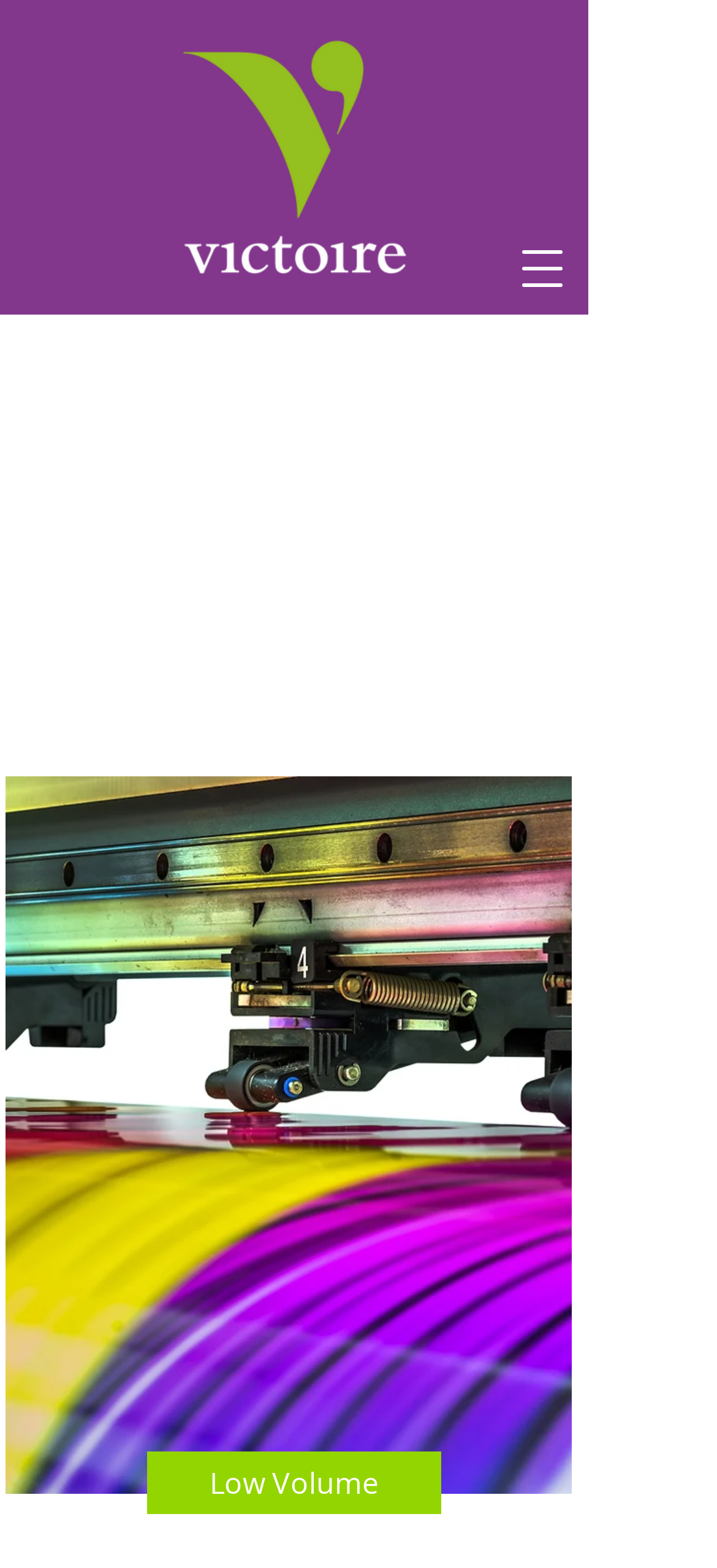Please find the bounding box coordinates in the format (top-left x, top-left y, bottom-right x, bottom-right y) for the given element description. Ensure the coordinates are floating point numbers between 0 and 1. Description: Low Volume

[0.205, 0.926, 0.615, 0.966]